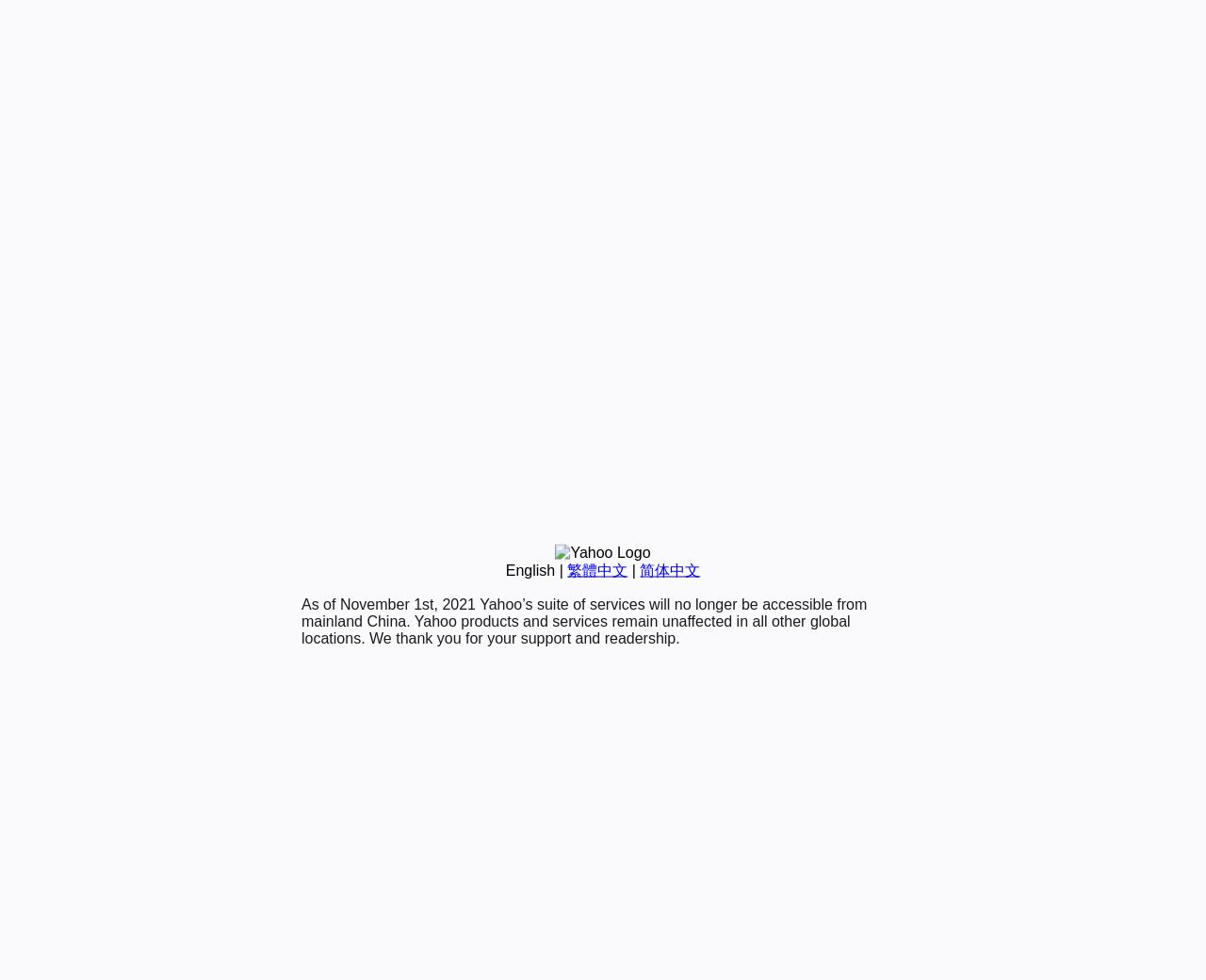Determine the bounding box for the UI element described here: "parent_node: Comment name="url" placeholder="Website"".

None